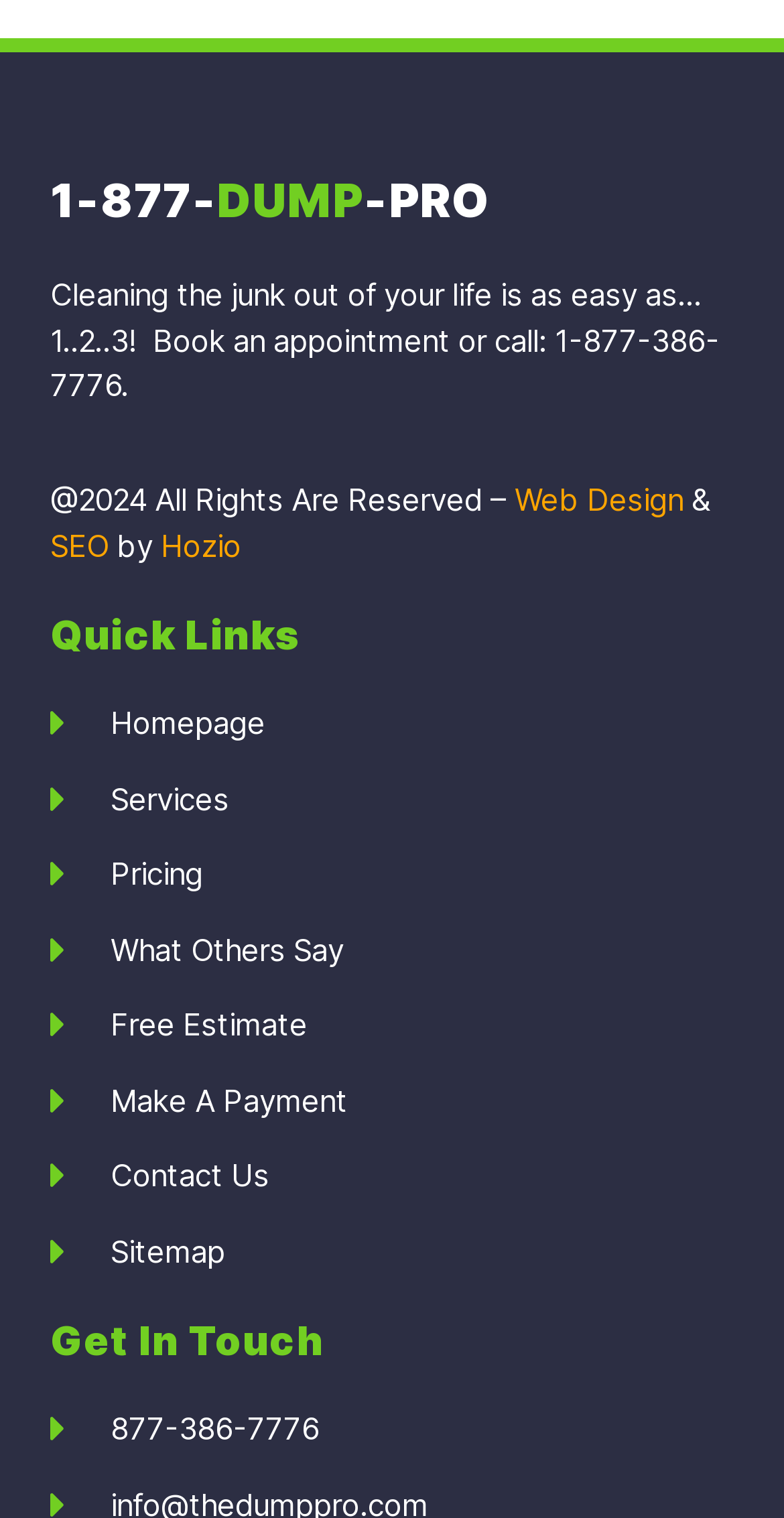Using the information in the image, could you please answer the following question in detail:
What is the company's slogan?

The company's slogan is located in the top section of the webpage, right below the heading '1-877-DUMP-PRO'. It says 'Cleaning the junk out of your life is as easy as…1..2..3!'